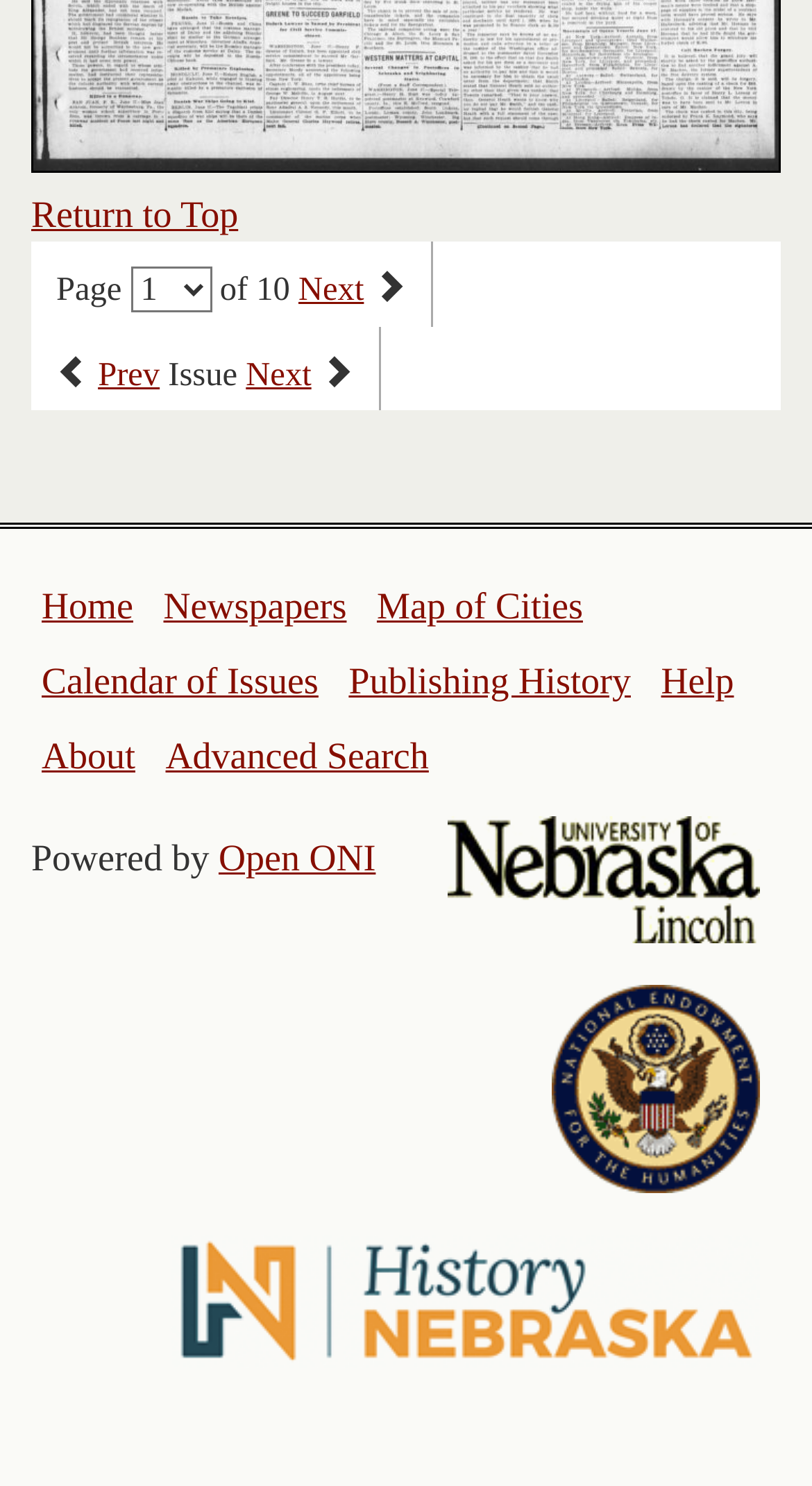Give a concise answer using only one word or phrase for this question:
How many logos are displayed at the bottom?

3